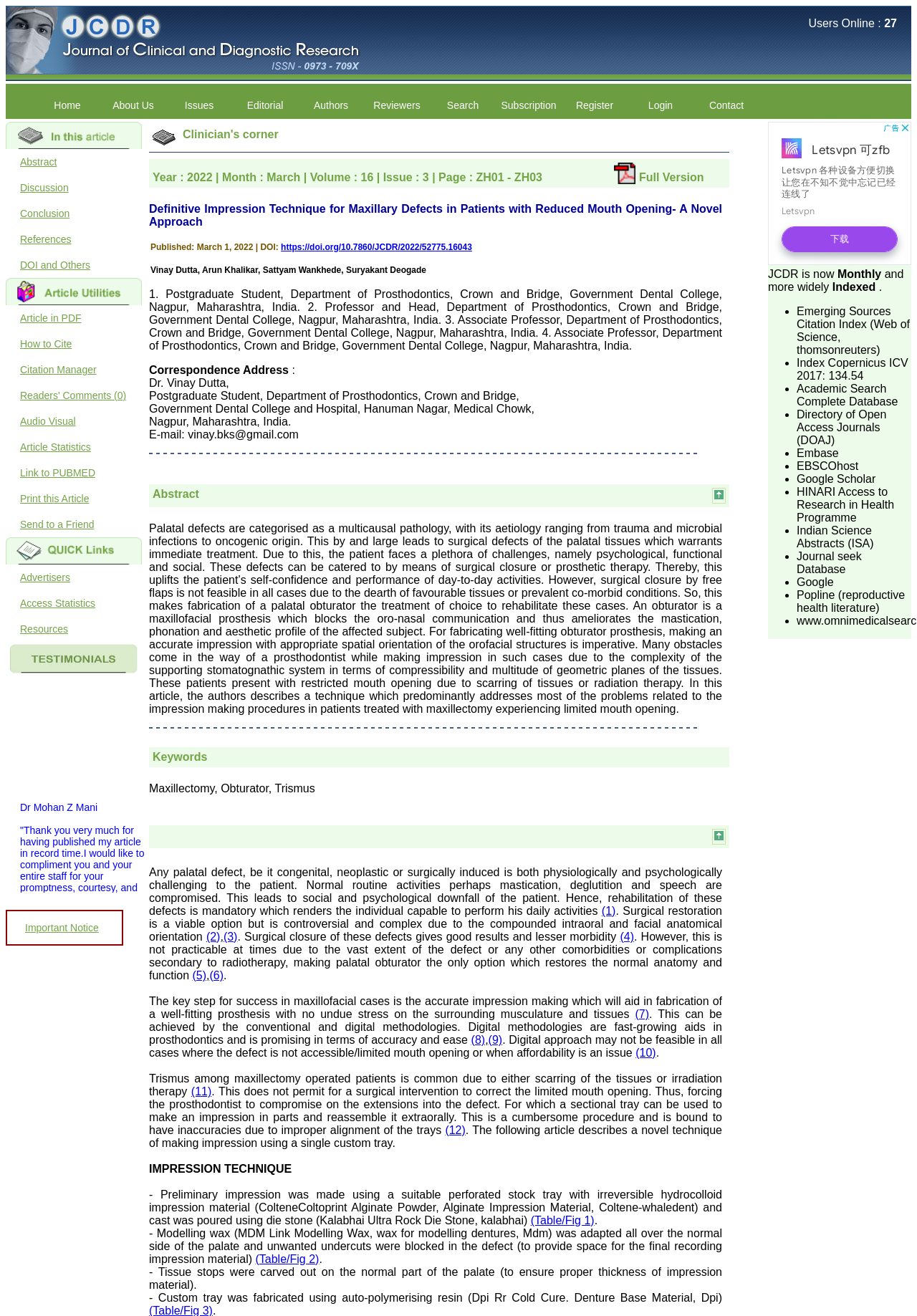What is the title of the article?
Examine the webpage screenshot and provide an in-depth answer to the question.

The title of the article can be found in the middle of the webpage, below the authors' names and above the abstract.